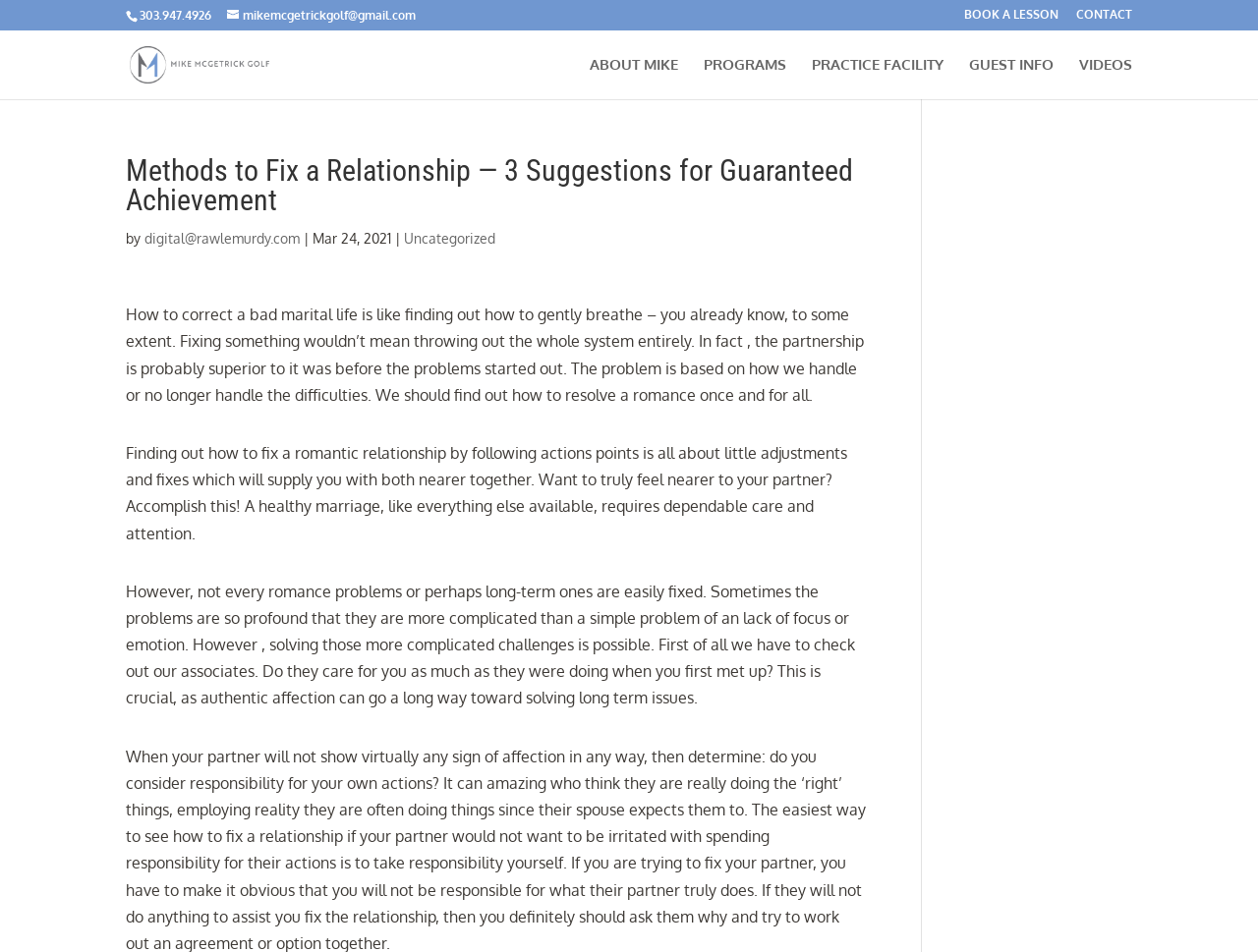Please identify the bounding box coordinates of the clickable area that will allow you to execute the instruction: "Learn more about the golf instructor".

[0.469, 0.061, 0.539, 0.104]